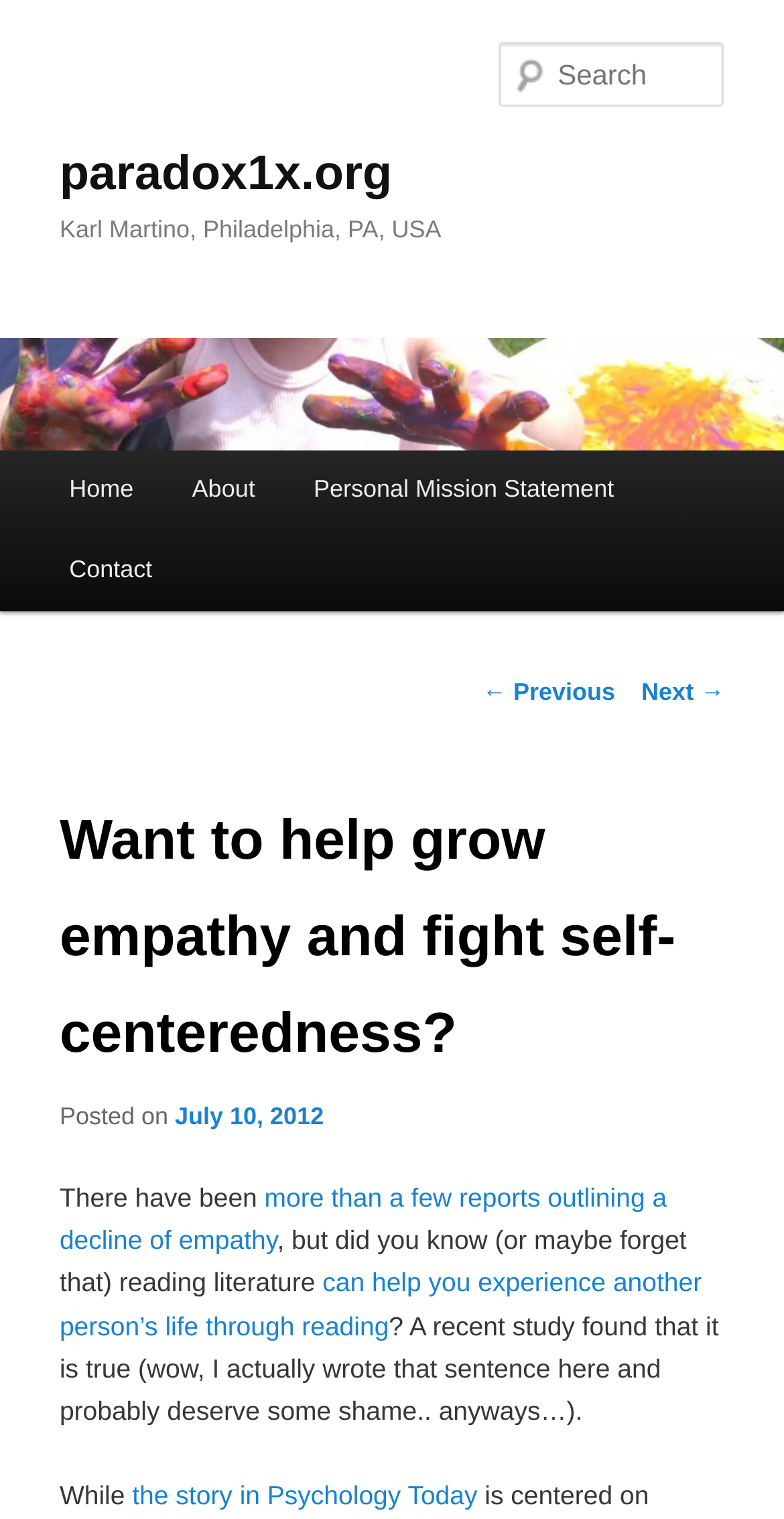Find the bounding box coordinates of the element's region that should be clicked in order to follow the given instruction: "Read the next post". The coordinates should consist of four float numbers between 0 and 1, i.e., [left, top, right, bottom].

[0.818, 0.446, 0.924, 0.465]